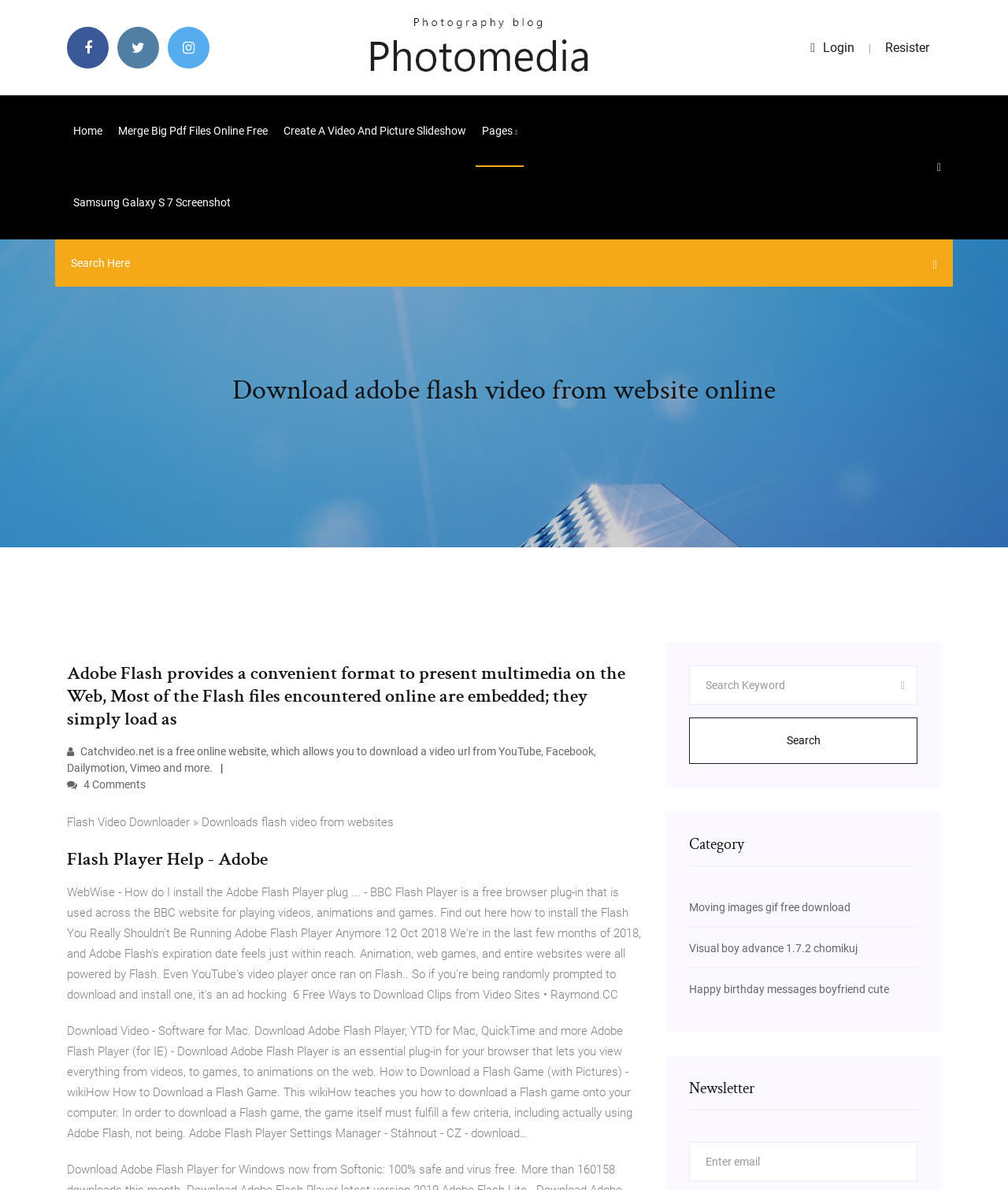Find the bounding box coordinates of the clickable element required to execute the following instruction: "Click the login button". Provide the coordinates as four float numbers between 0 and 1, i.e., [left, top, right, bottom].

[0.804, 0.033, 0.848, 0.046]